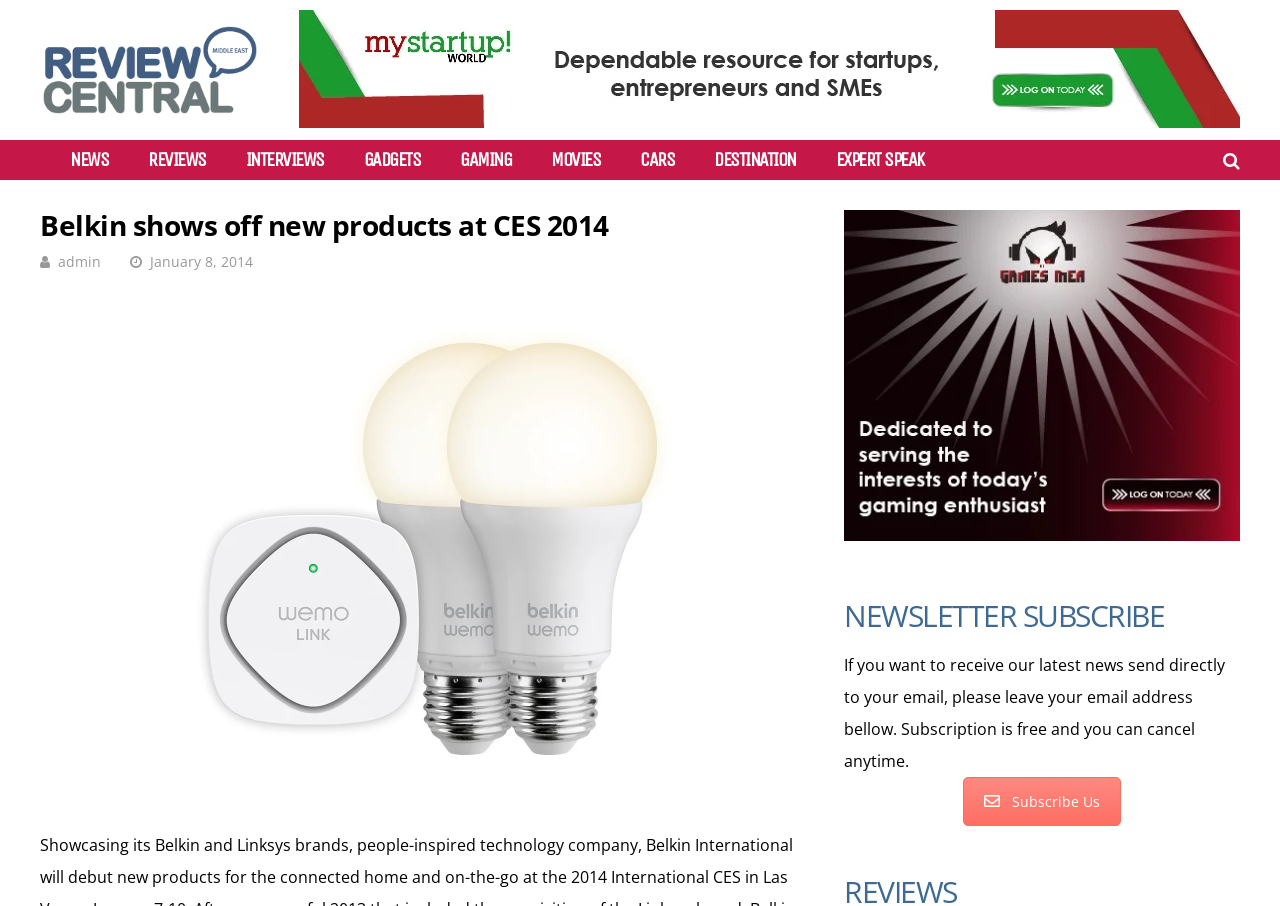Please predict the bounding box coordinates of the element's region where a click is necessary to complete the following instruction: "Go to the admin page". The coordinates should be represented by four float numbers between 0 and 1, i.e., [left, top, right, bottom].

[0.045, 0.278, 0.079, 0.299]